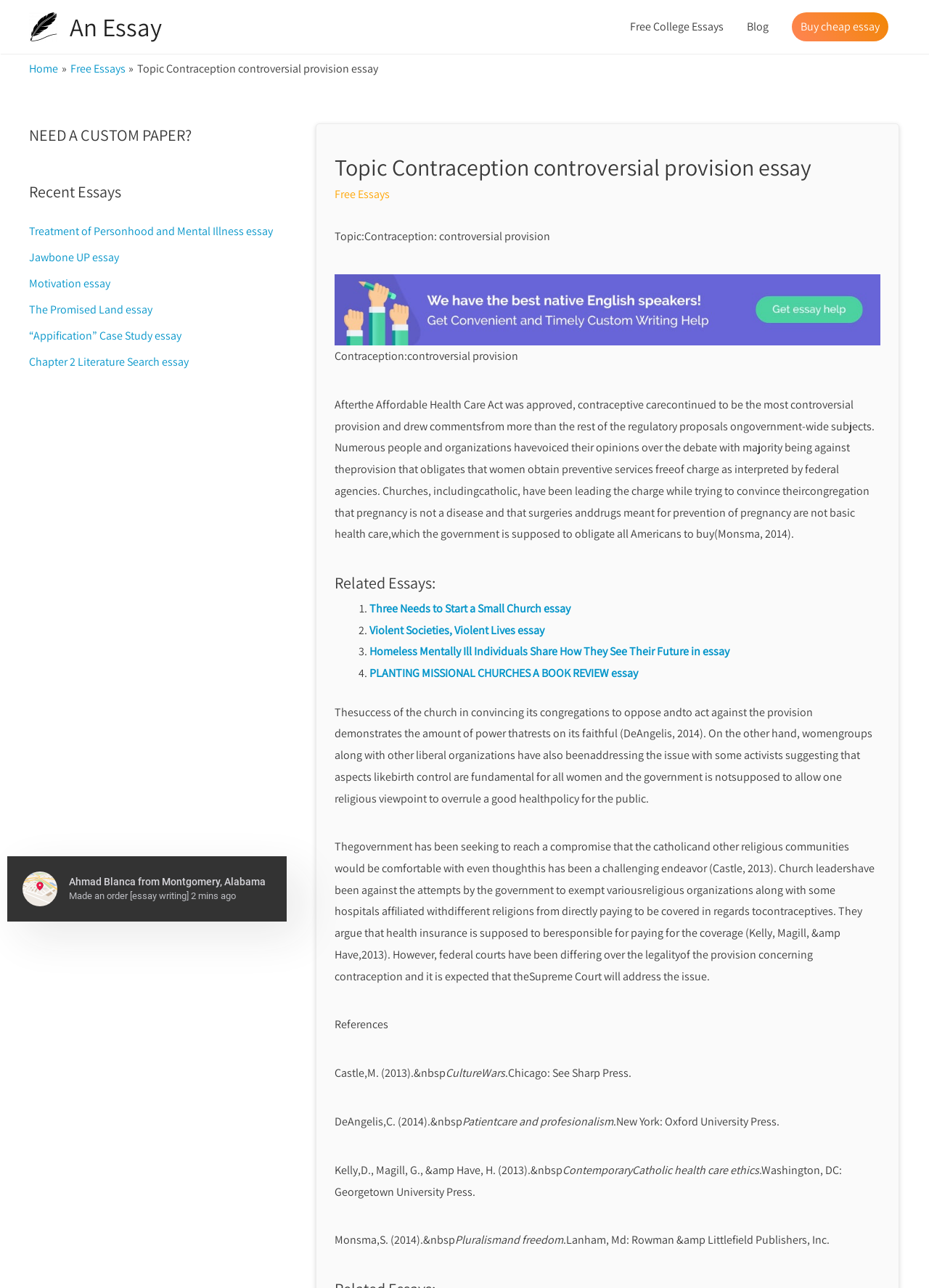Specify the bounding box coordinates for the region that must be clicked to perform the given instruction: "Browse the 'Blog'".

[0.791, 0.003, 0.84, 0.039]